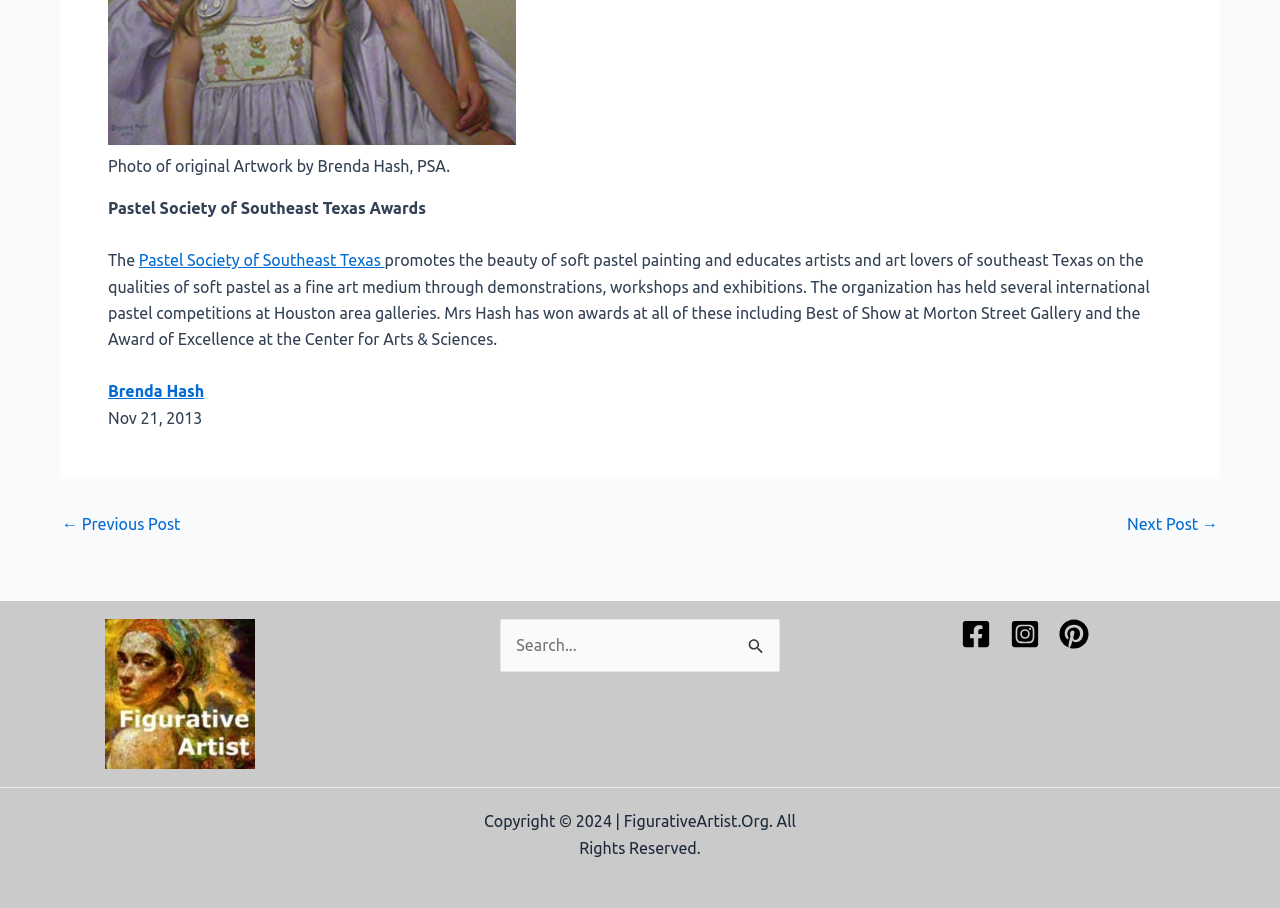What is the name of the artist mentioned?
Look at the screenshot and provide an in-depth answer.

The webpage mentions 'Photo of original Artwork by Brenda Hash, PSA' and also provides a link to 'Brenda Hash', indicating that she is the artist being referred to.